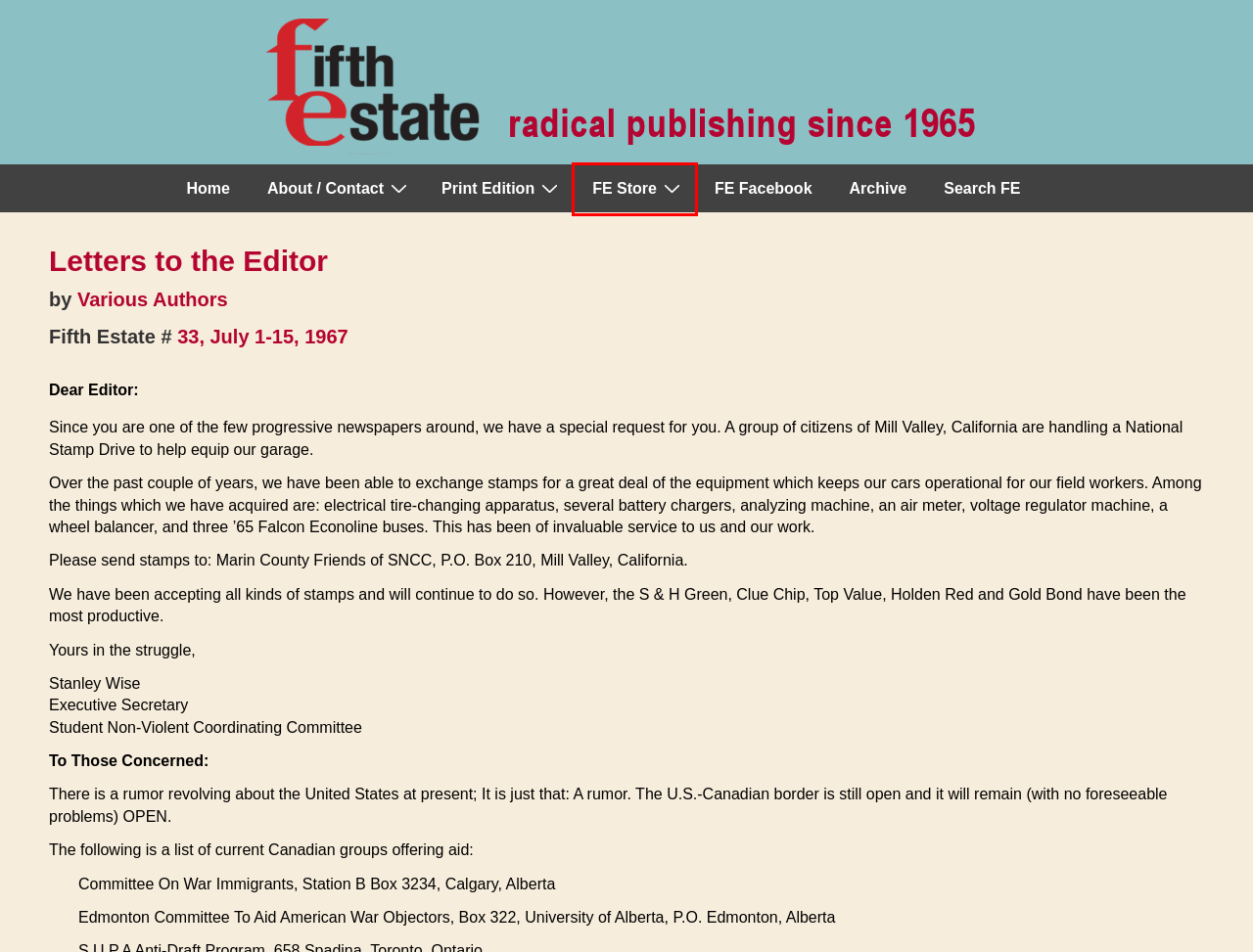Assess the screenshot of a webpage with a red bounding box and determine which webpage description most accurately matches the new page after clicking the element within the red box. Here are the options:
A. Search Fifth Estate -
B. Fifth Estate Archive
C. Various Authors Archives -
D. FE Store -
E. Address Change - Fifth Estate Magazine
F. Issue 33, July 1-15, 1967 - Fifth Estate Magazine
G. Fifth Estate - Radical publishing since 1965
H. About us -

D